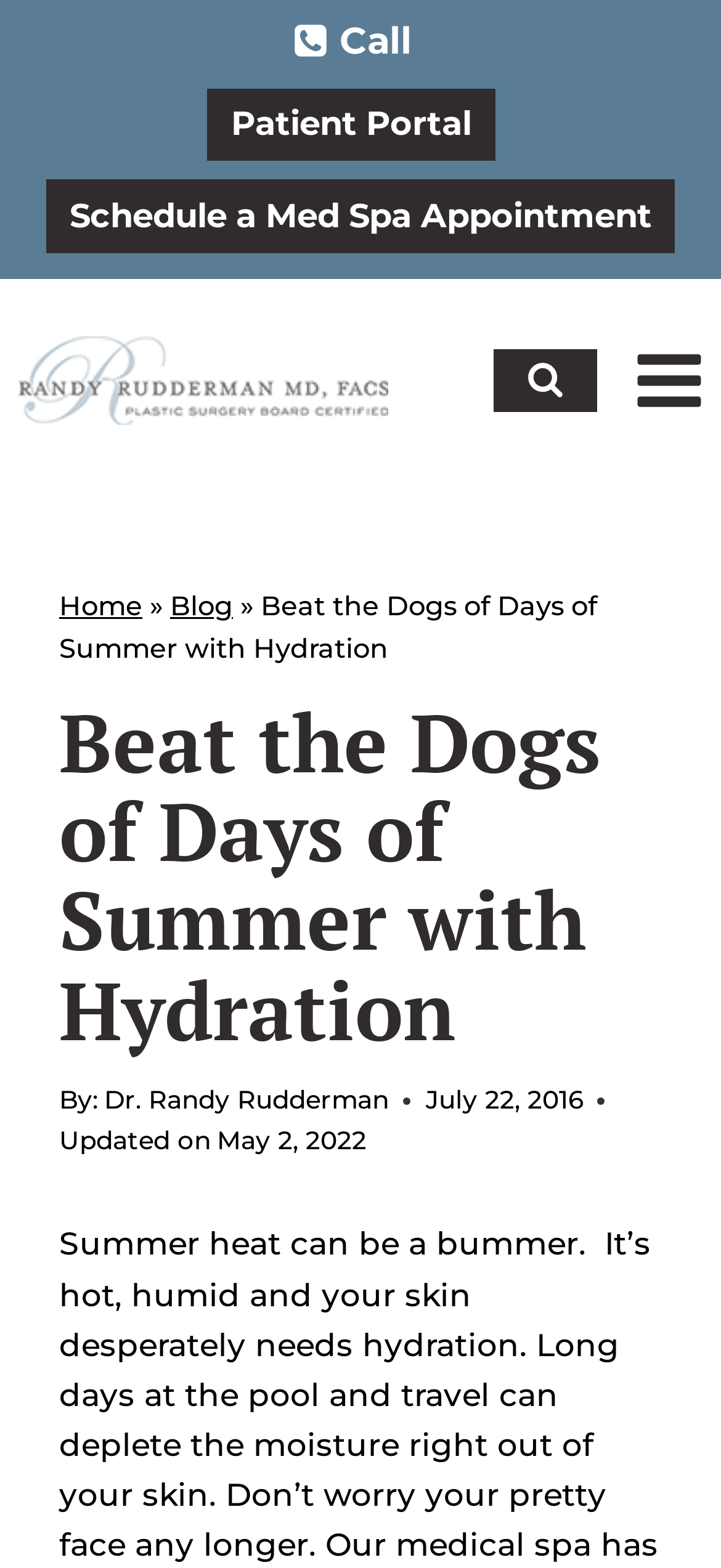Pinpoint the bounding box coordinates of the area that should be clicked to complete the following instruction: "View Search Form". The coordinates must be given as four float numbers between 0 and 1, i.e., [left, top, right, bottom].

[0.685, 0.222, 0.829, 0.263]